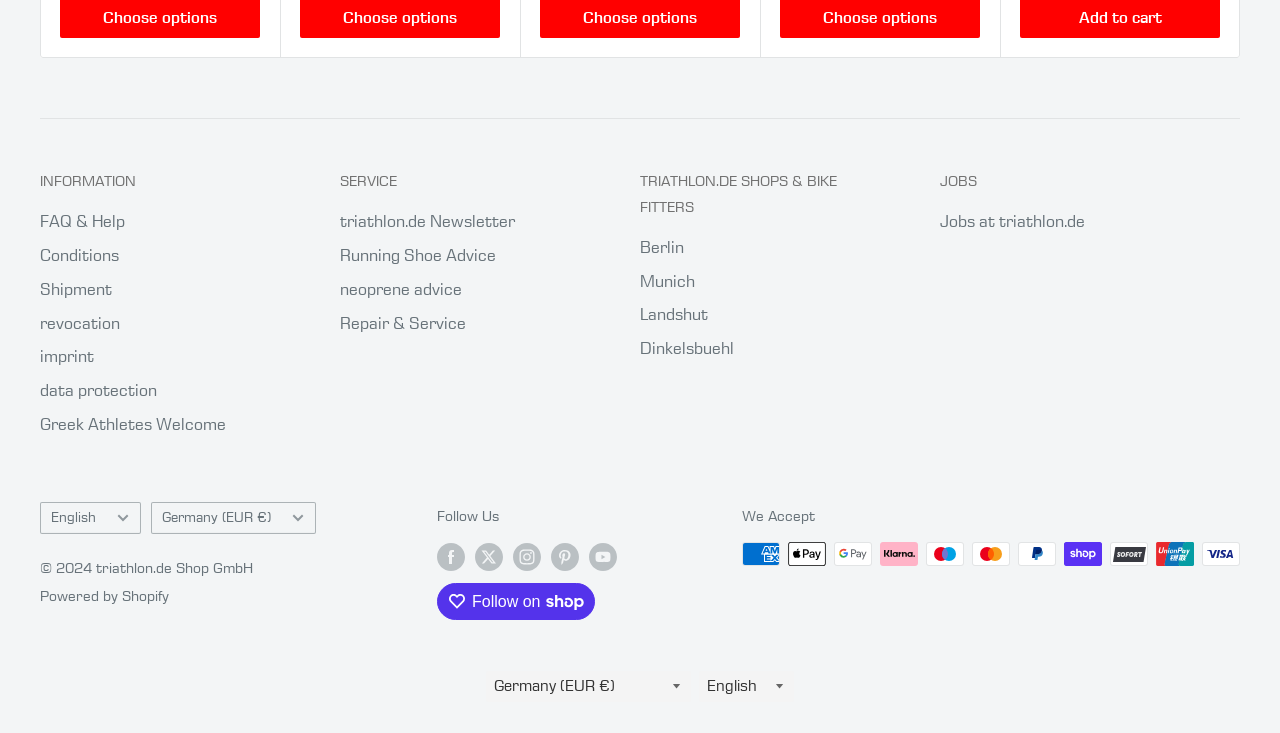Please provide the bounding box coordinates for the element that needs to be clicked to perform the instruction: "Click on SERVICE button". The coordinates must consist of four float numbers between 0 and 1, formatted as [left, top, right, bottom].

[0.266, 0.231, 0.445, 0.265]